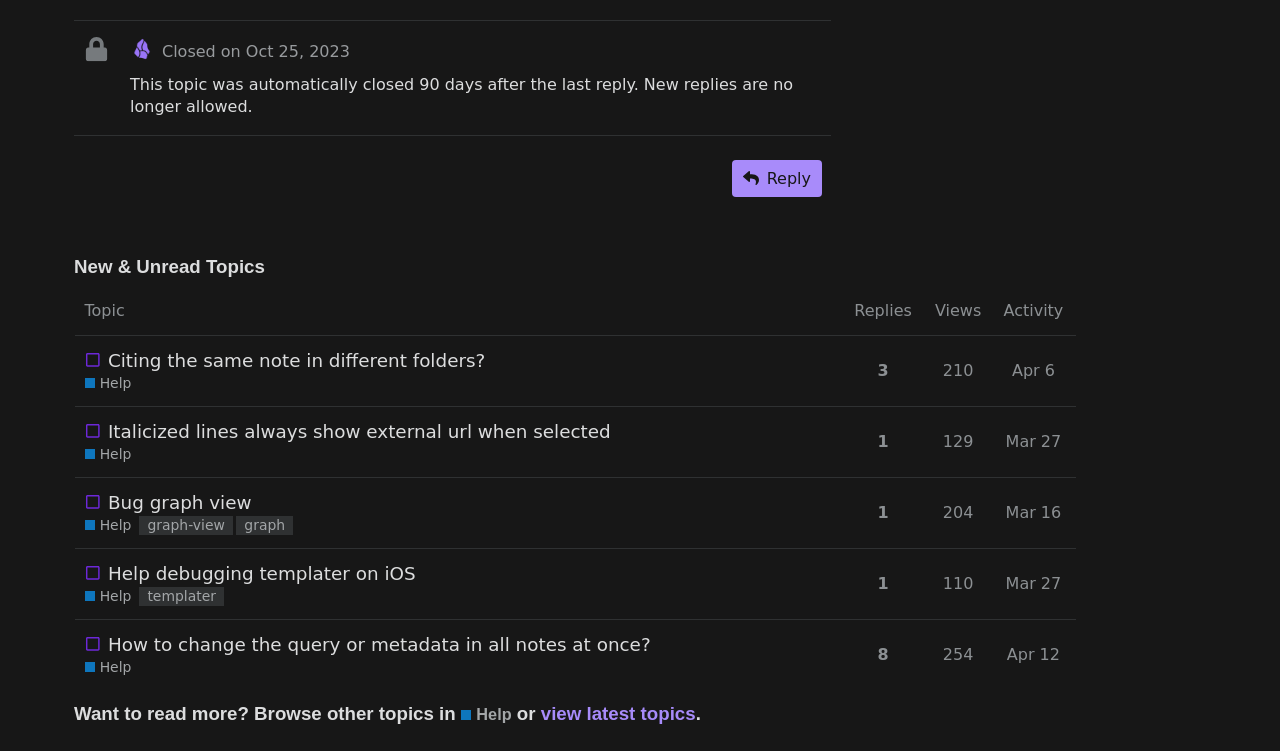Provide your answer to the question using just one word or phrase: What is the title of the second topic?

Italicized lines always show external url when selected